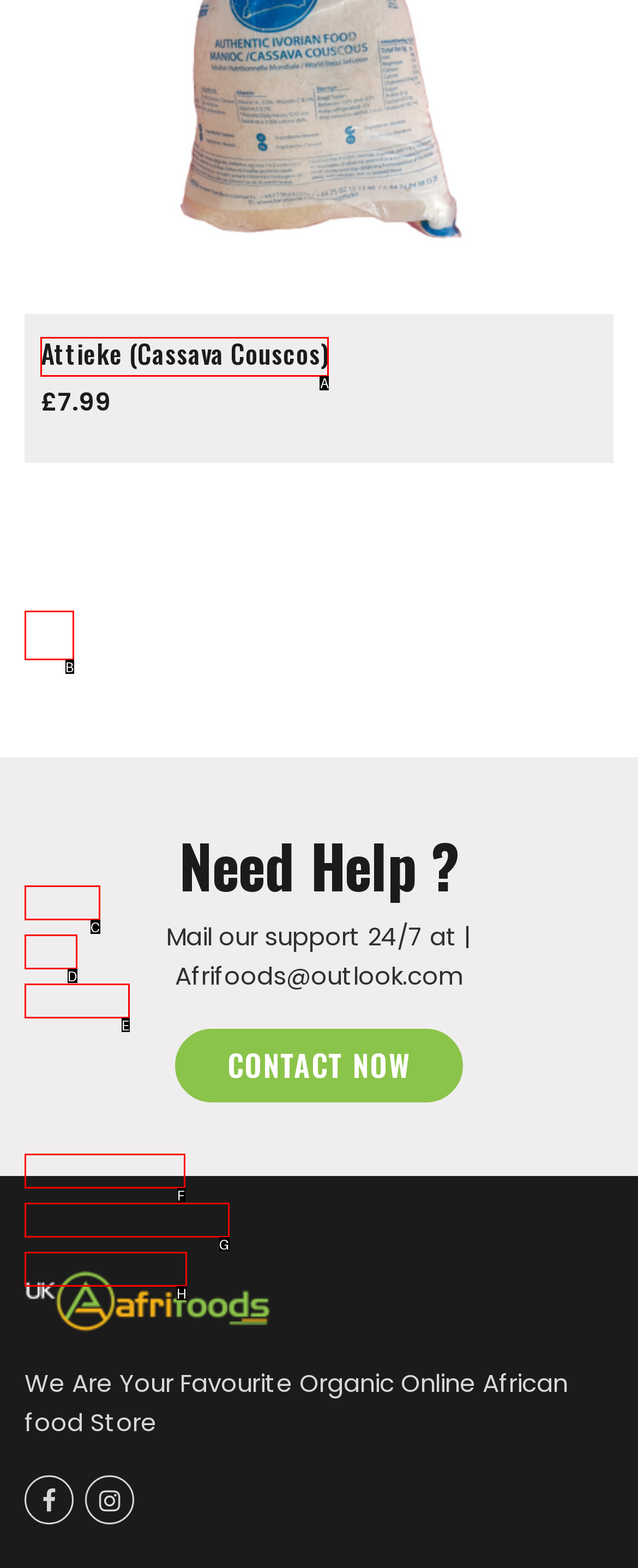Point out which HTML element you should click to fulfill the task: Click on Attieke (Cassava Couscos) link.
Provide the option's letter from the given choices.

A